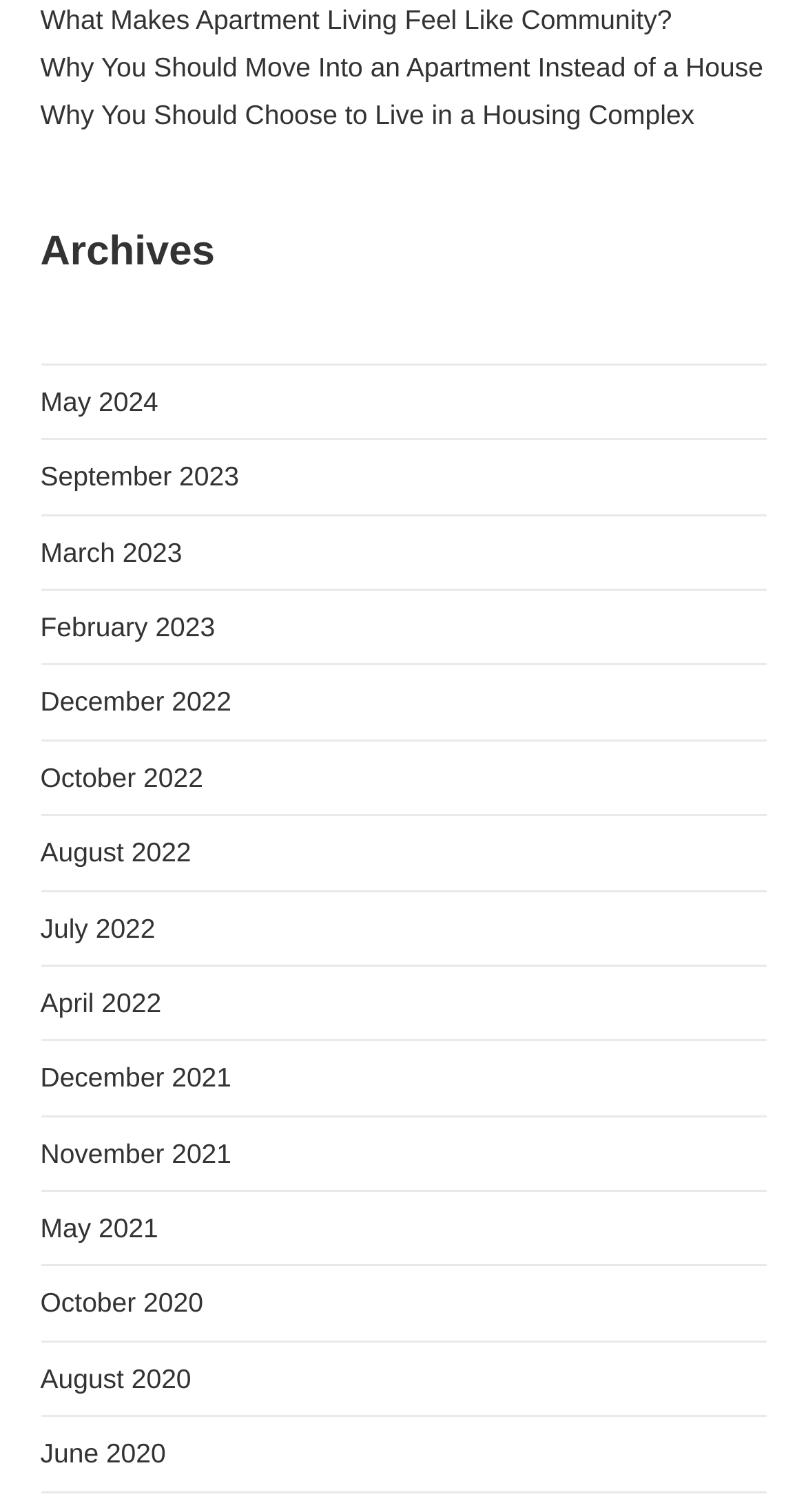Please locate the bounding box coordinates of the element's region that needs to be clicked to follow the instruction: "View archives for May 2024". The bounding box coordinates should be provided as four float numbers between 0 and 1, i.e., [left, top, right, bottom].

[0.05, 0.255, 0.196, 0.276]